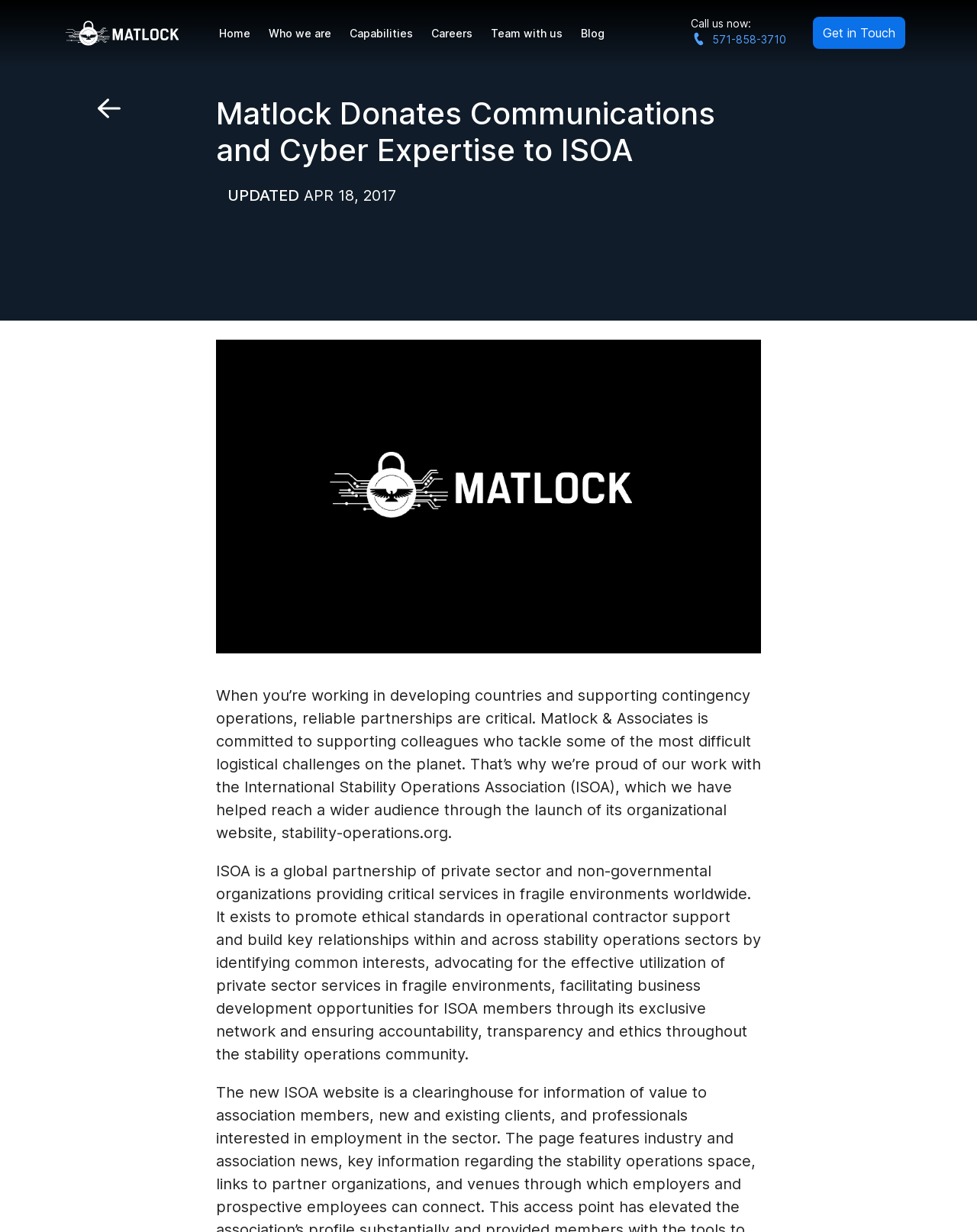Please answer the following question as detailed as possible based on the image: 
What is the name of the organization Matlock & Associates is working with?

The name of the organization can be found in the main content of the webpage, where it is mentioned that Matlock & Associates is committed to supporting colleagues who tackle some of the most difficult logistical challenges on the planet, and that they have helped ISOA reach a wider audience through the launch of its organizational website.